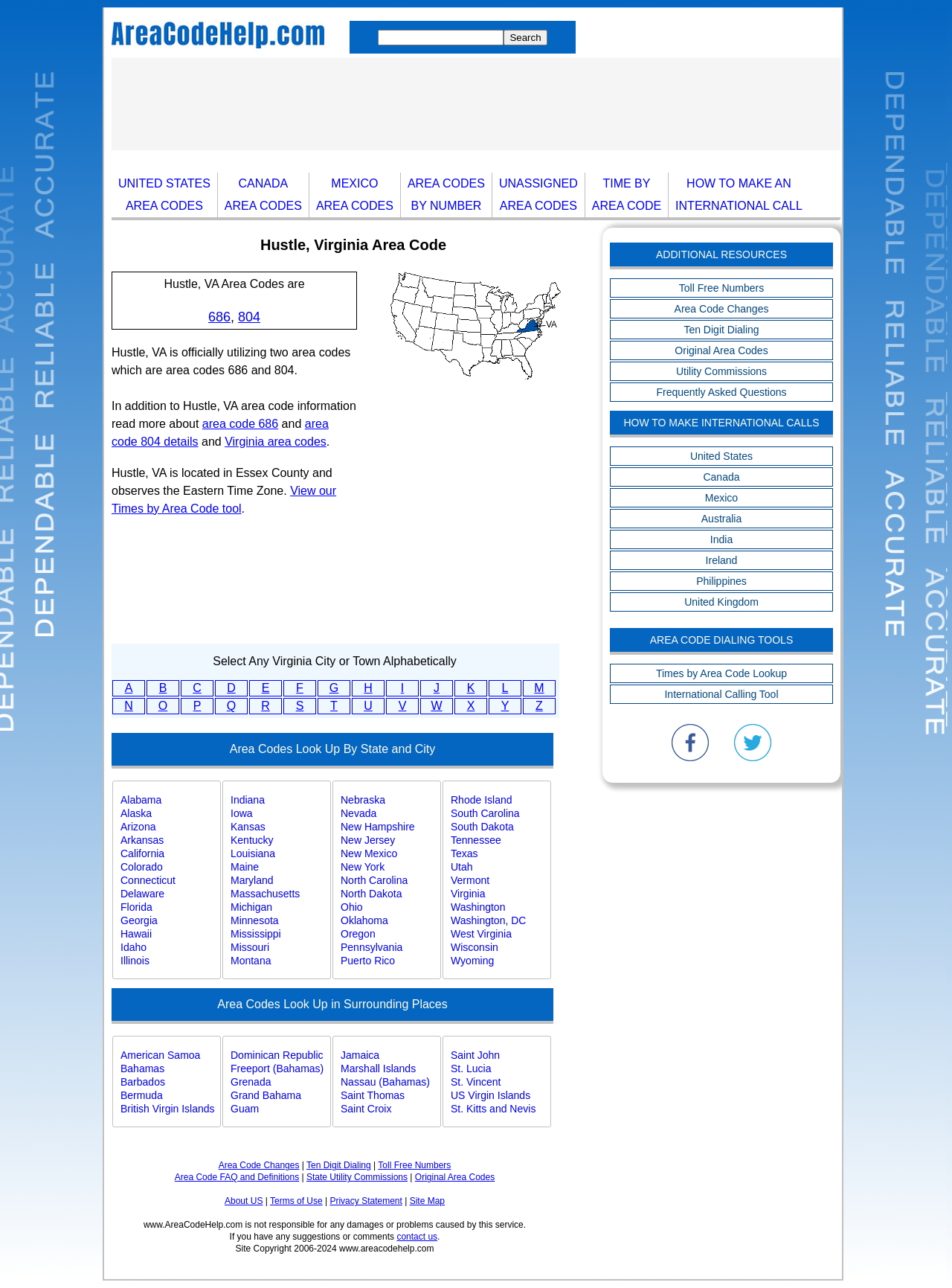Please find the bounding box coordinates of the element's region to be clicked to carry out this instruction: "View Virginia area code map".

[0.41, 0.211, 0.589, 0.295]